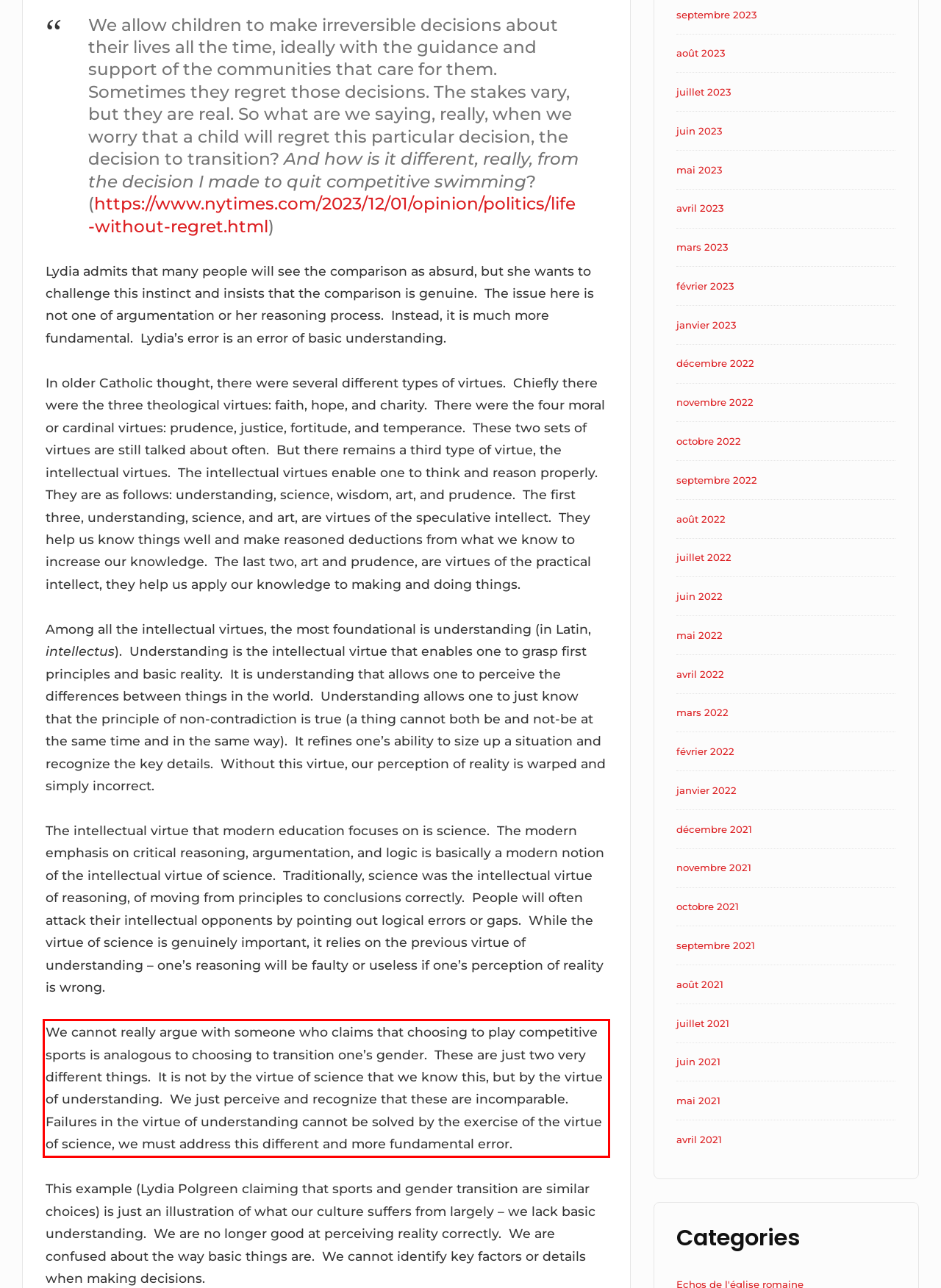Examine the screenshot of the webpage, locate the red bounding box, and generate the text contained within it.

We cannot really argue with someone who claims that choosing to play competitive sports is analogous to choosing to transition one’s gender. These are just two very different things. It is not by the virtue of science that we know this, but by the virtue of understanding. We just perceive and recognize that these are incomparable. Failures in the virtue of understanding cannot be solved by the exercise of the virtue of science, we must address this different and more fundamental error.